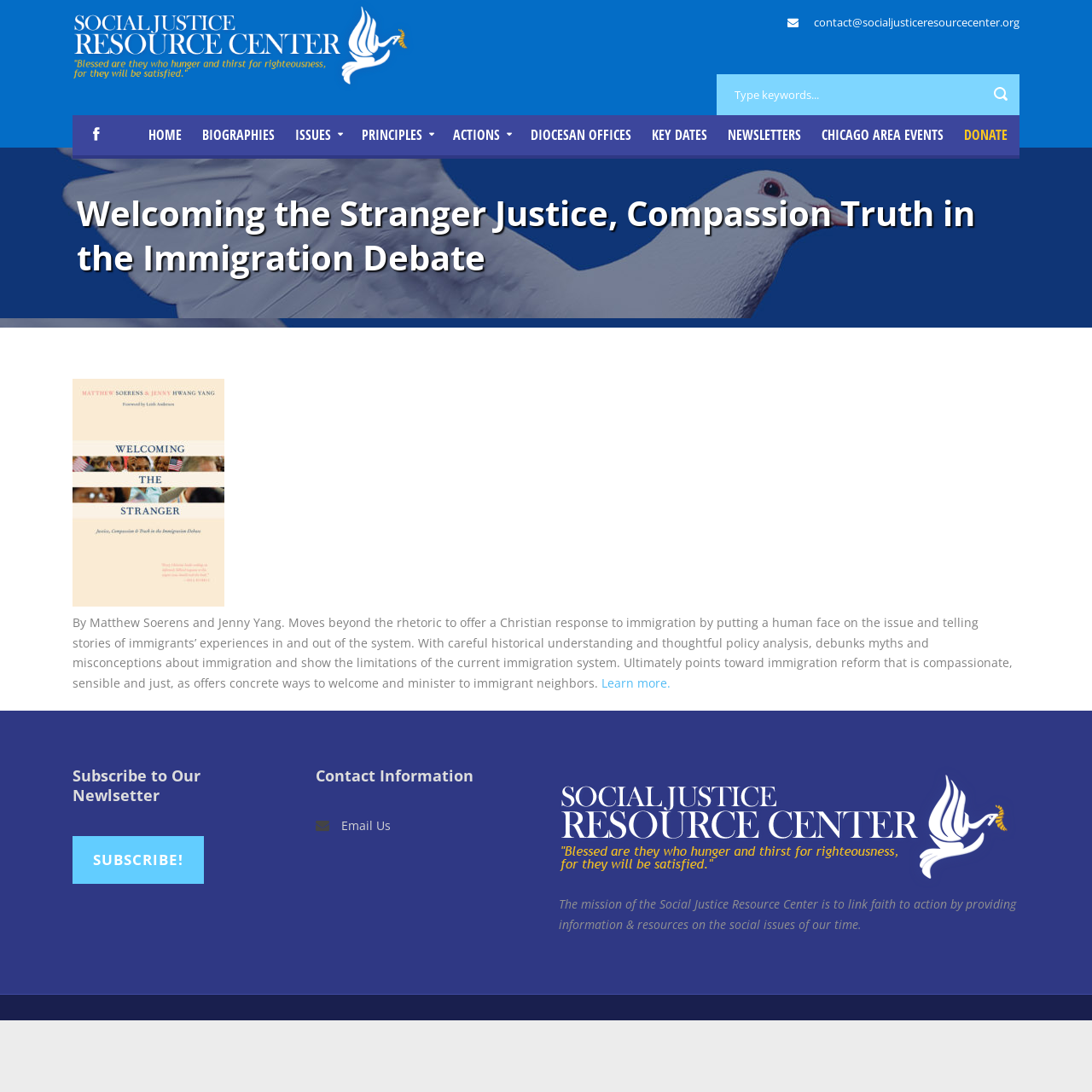What can you do with the textbox?
Please provide a single word or phrase as the answer based on the screenshot.

Type keywords